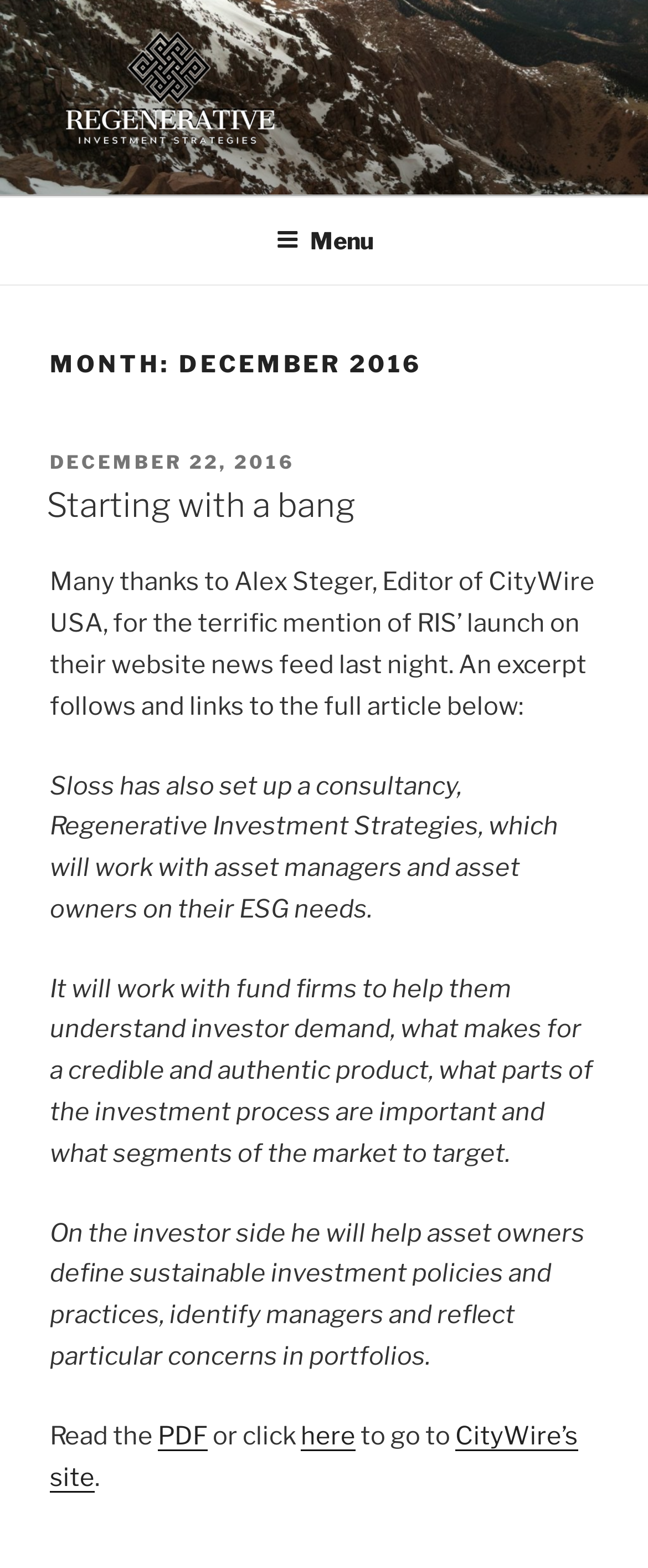Determine the bounding box coordinates for the area that needs to be clicked to fulfill this task: "Explore the 'Srimad-Bhagavatam' link". The coordinates must be given as four float numbers between 0 and 1, i.e., [left, top, right, bottom].

None